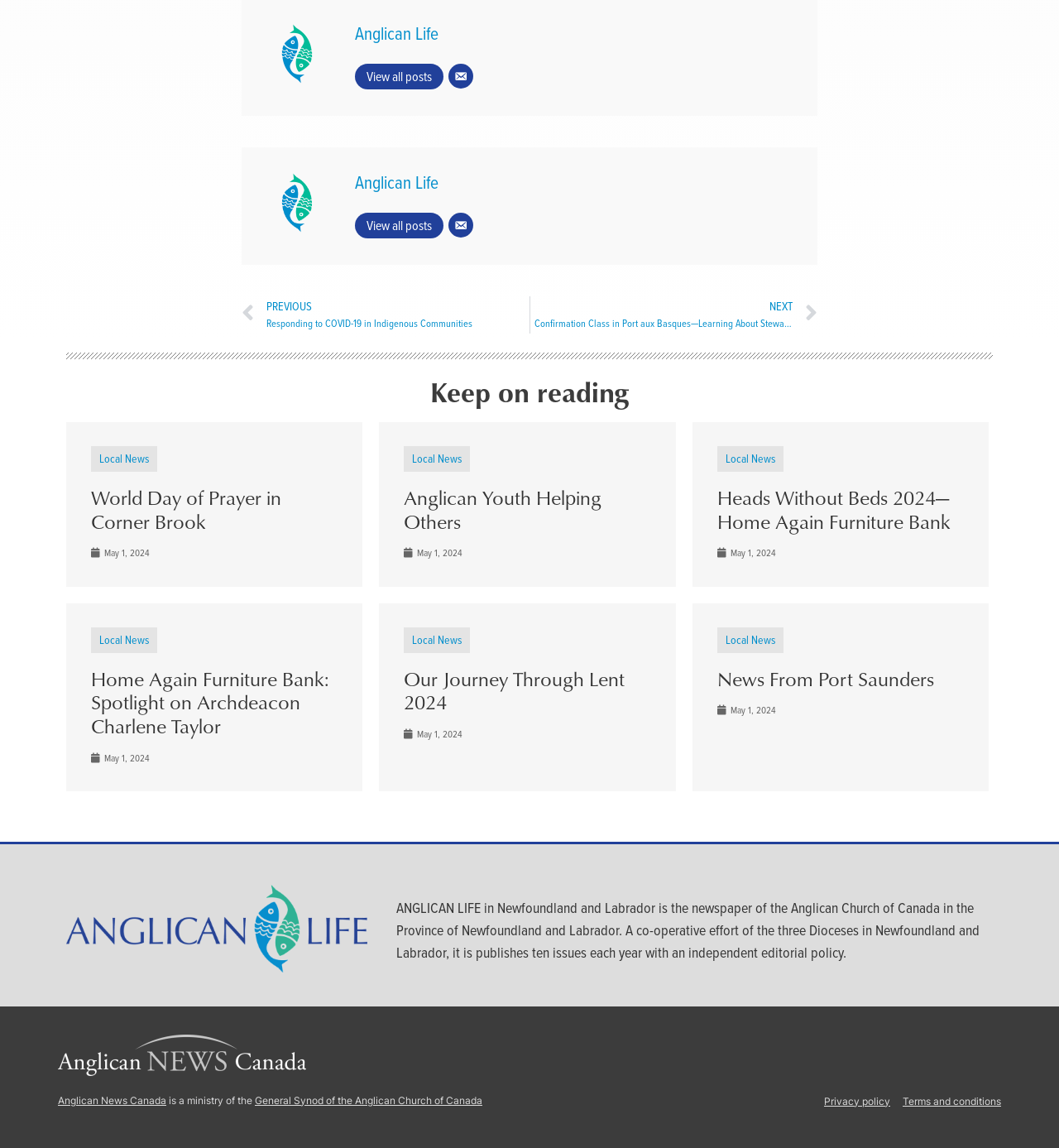Answer the question using only a single word or phrase: 
What is the name of the newspaper?

Anglican Life